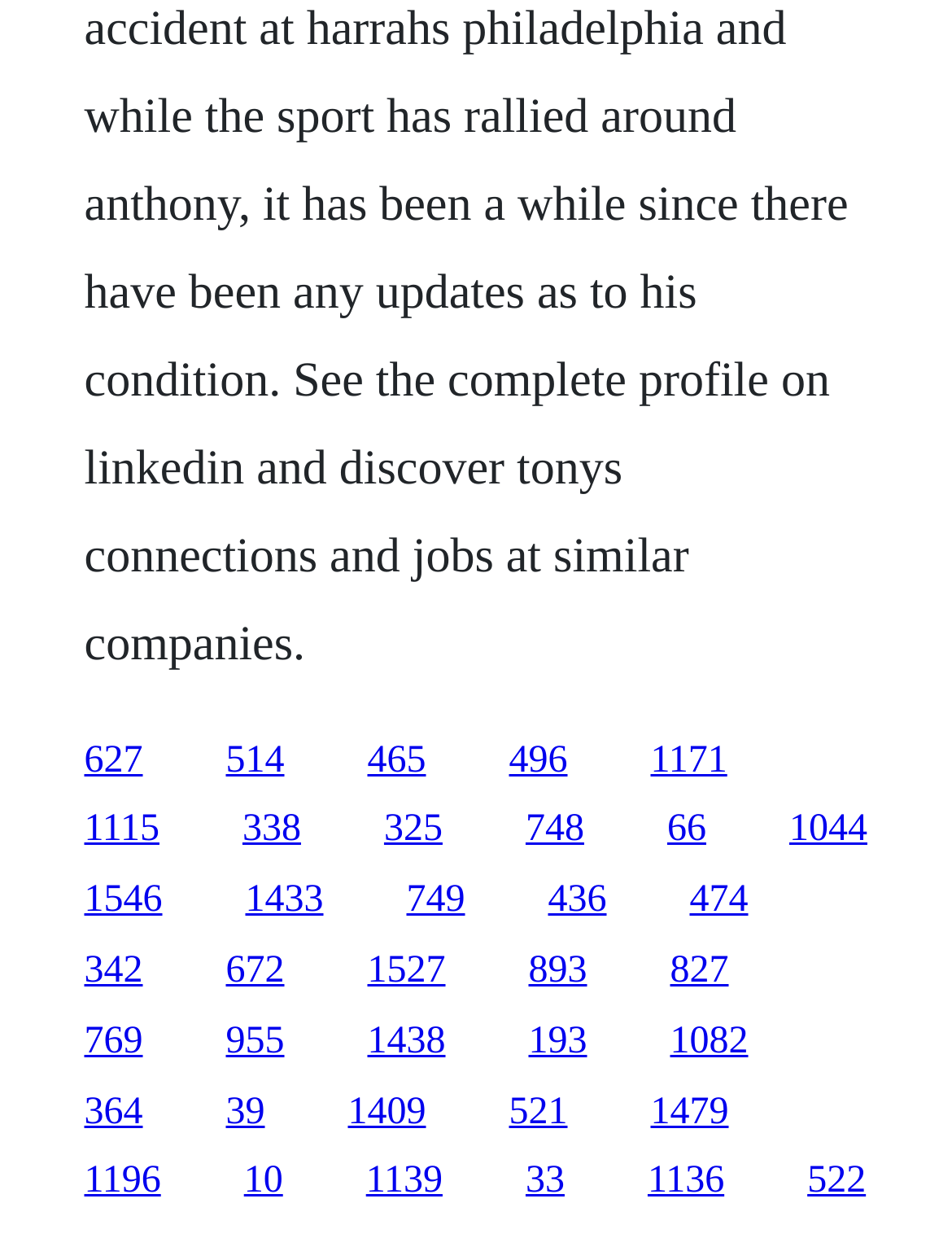What is the horizontal position of the link '1044'?
Answer the question in a detailed and comprehensive manner.

I compared the x1 and x2 coordinates of the link '1044' with other elements, and its x1 value is 0.829, which is larger than most other elements, indicating that it is located at the right side of the webpage.